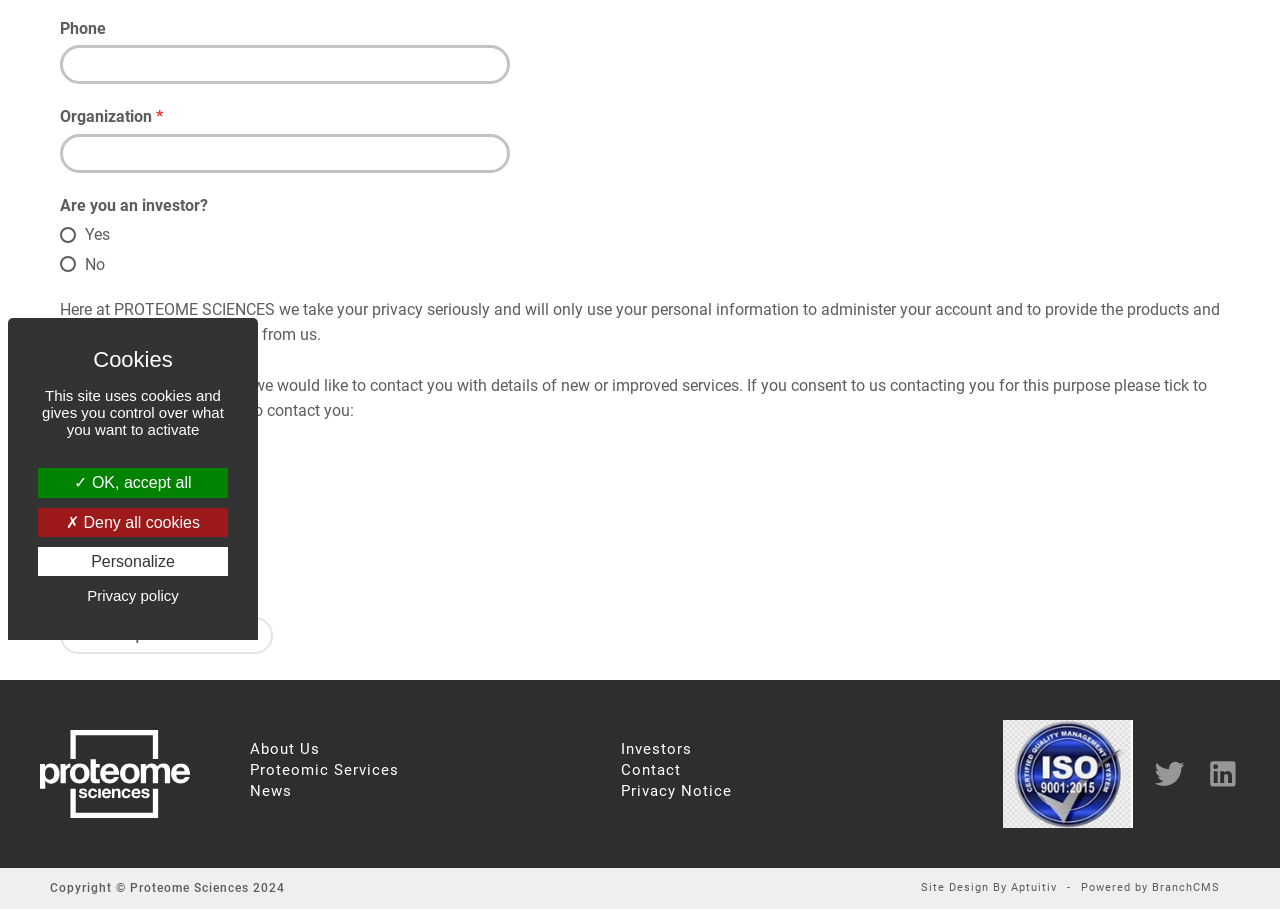Locate the UI element described by Privacy policy in the provided webpage screenshot. Return the bounding box coordinates in the format (top-left x, top-left y, bottom-right x, bottom-right y), ensuring all values are between 0 and 1.

[0.03, 0.645, 0.178, 0.666]